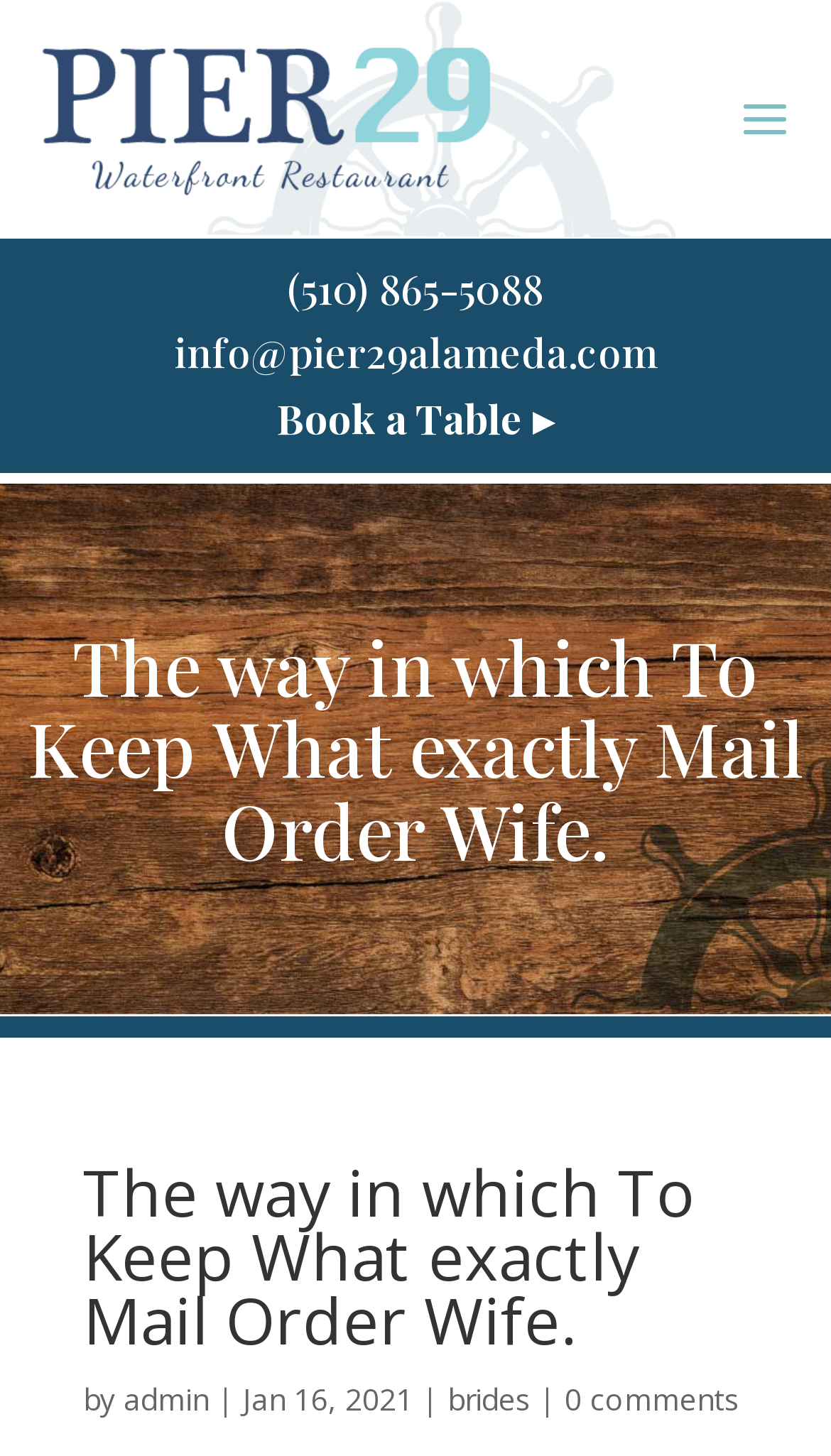When was the article published?
Look at the image and respond with a one-word or short-phrase answer.

Jan 16, 2021